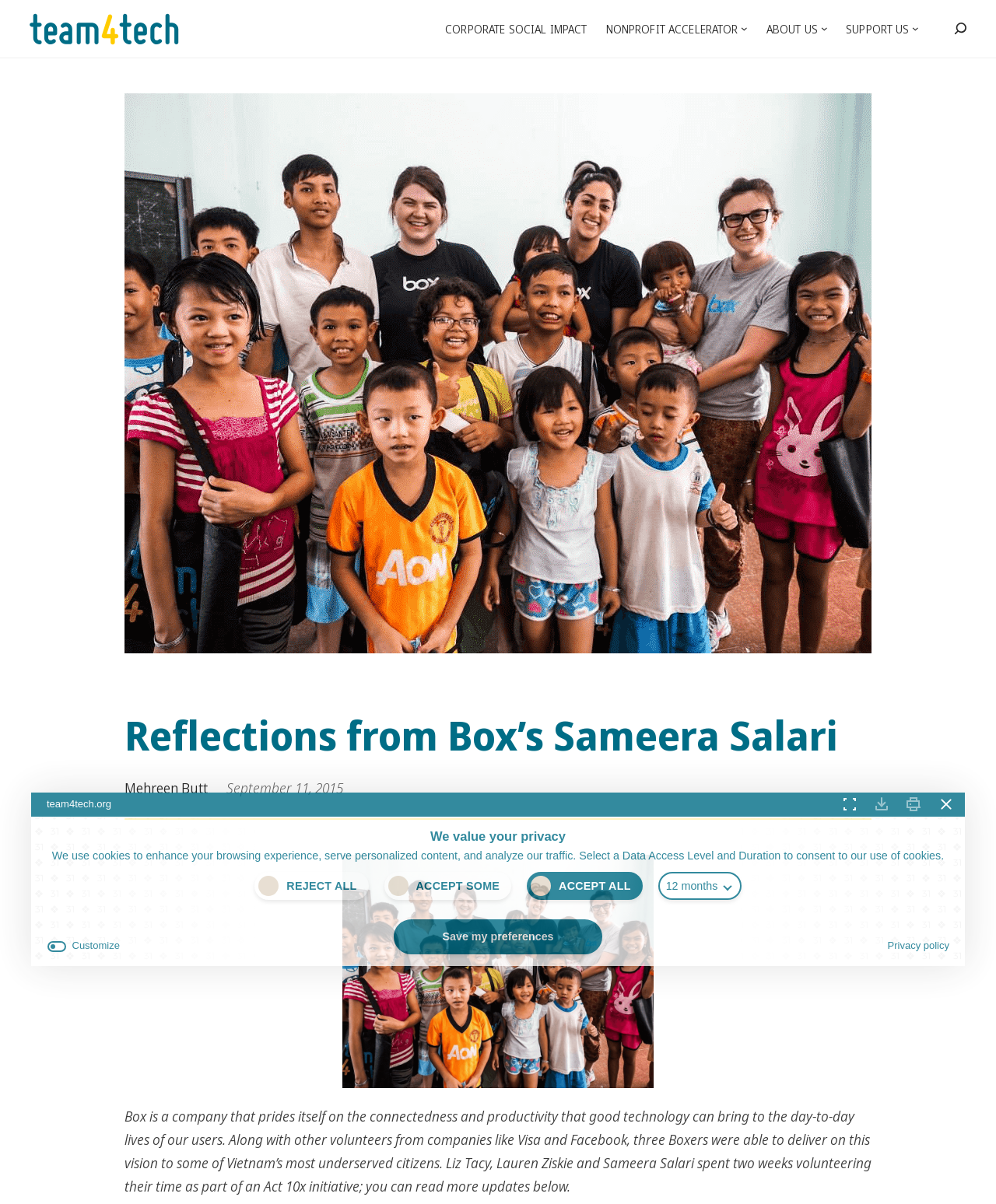Answer the following in one word or a short phrase: 
What is the logo on the top left corner?

Team4Tech